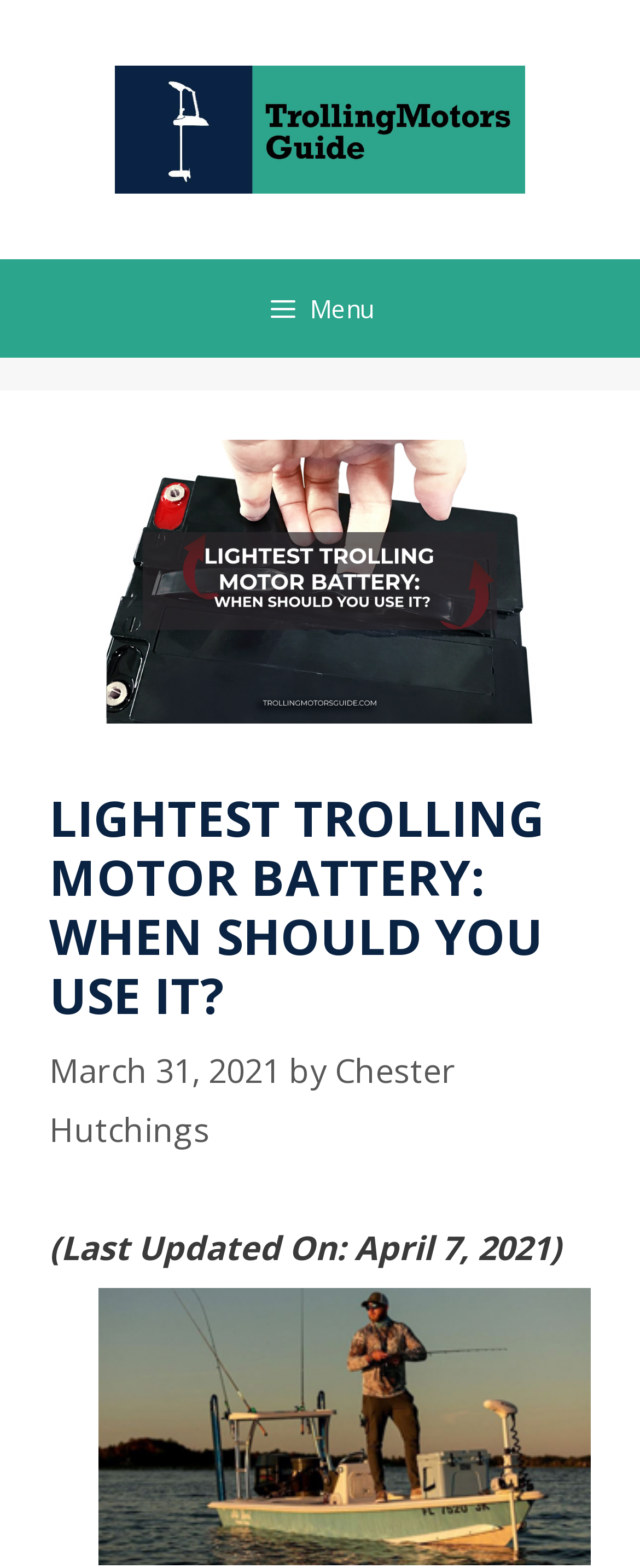Identify the bounding box for the UI element described as: "title="Connecting Leadership Resources"". The coordinates should be four float numbers between 0 and 1, i.e., [left, top, right, bottom].

None